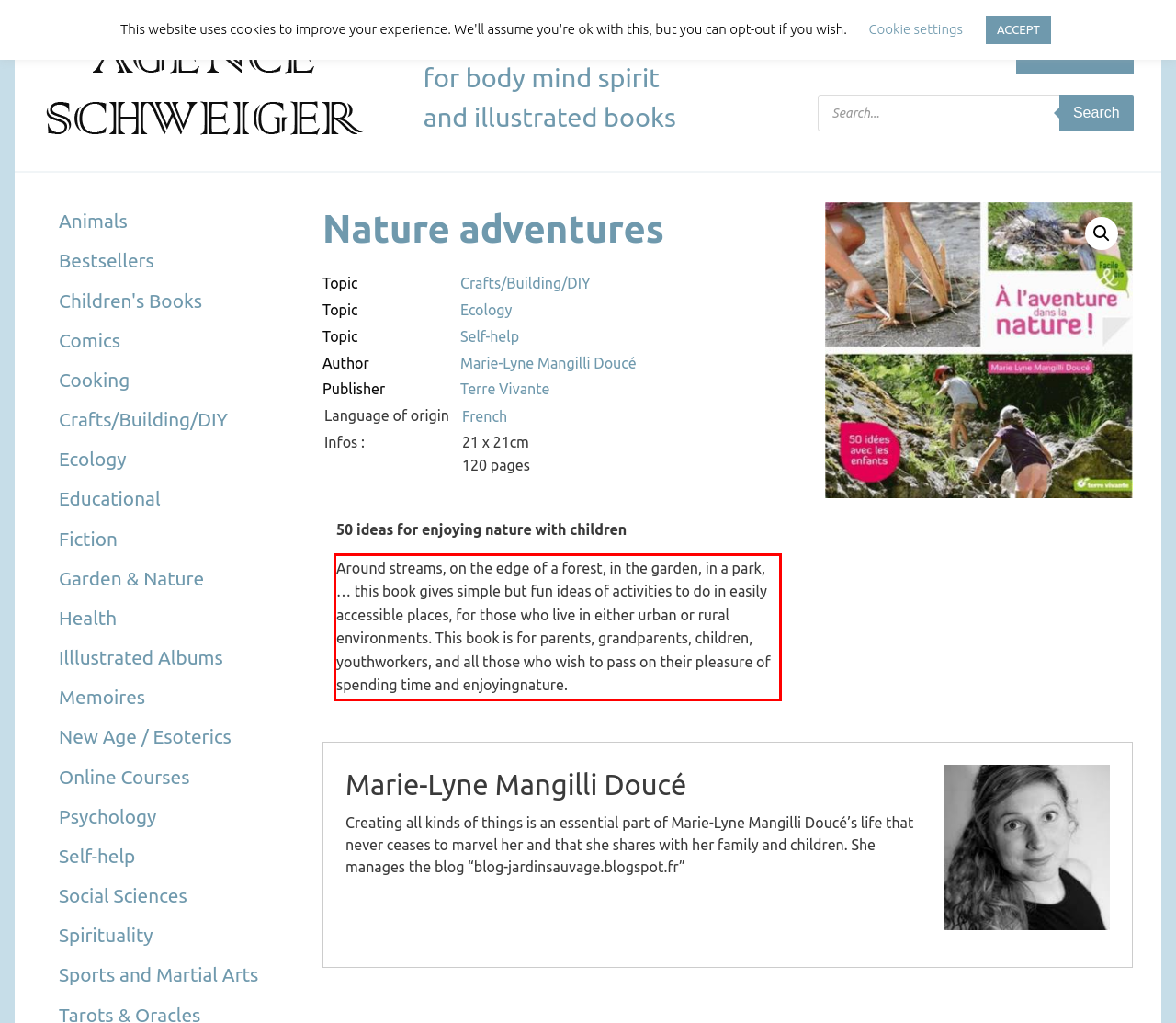Examine the webpage screenshot and use OCR to obtain the text inside the red bounding box.

Around streams, on the edge of a forest, in the garden, in a park, … this book gives simple but fun ideas of activities to do in easily accessible places, for those who live in either urban or rural environments. This book is for parents, grandparents, children, youthworkers, and all those who wish to pass on their pleasure of spending time and enjoyingnature.